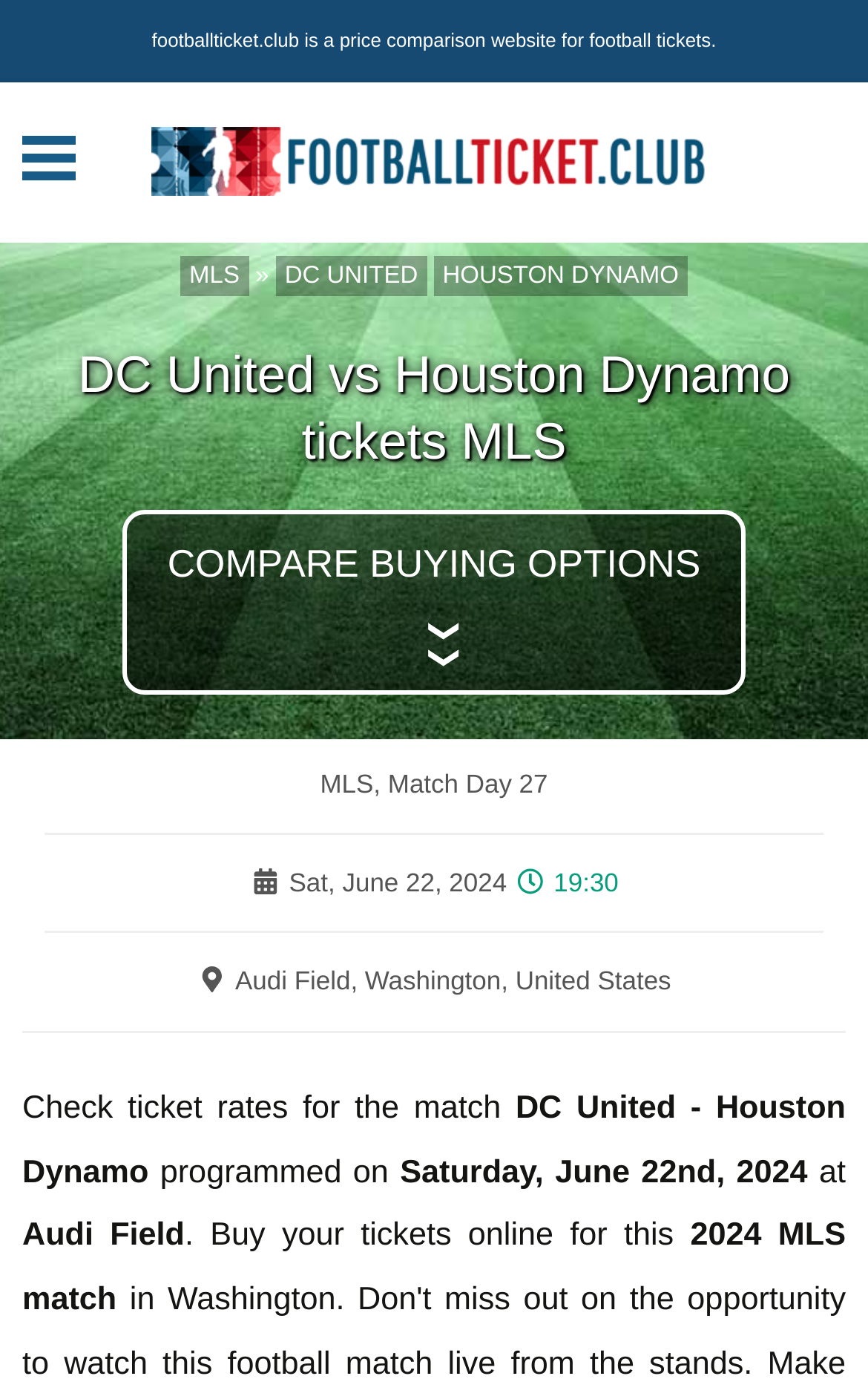What is the venue of the DC United vs Houston Dynamo match?
Using the information from the image, give a concise answer in one word or a short phrase.

Audi Field, Washington, United States